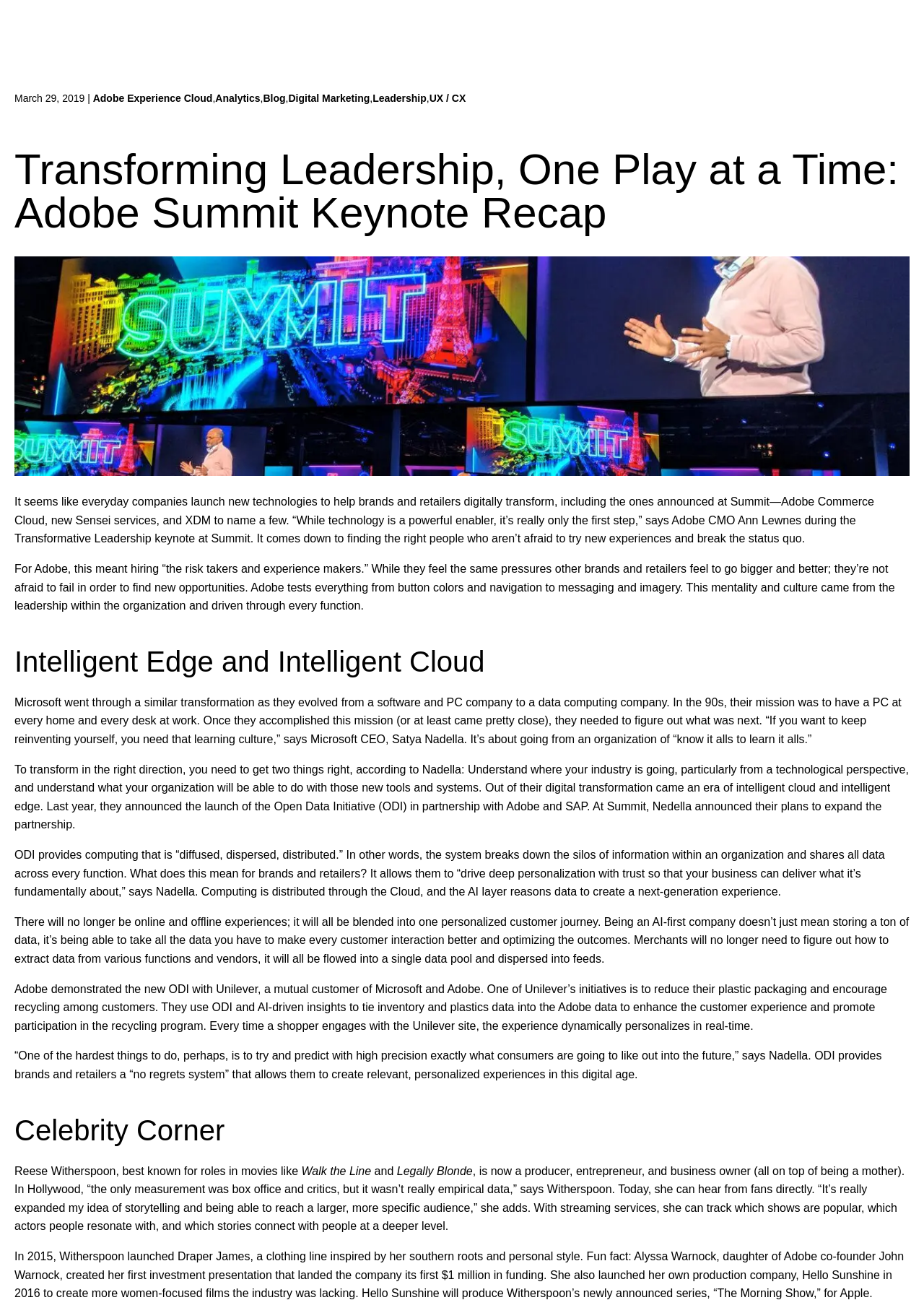What is the date of the Adobe Summit keynote?
Using the visual information from the image, give a one-word or short-phrase answer.

March 29, 2019